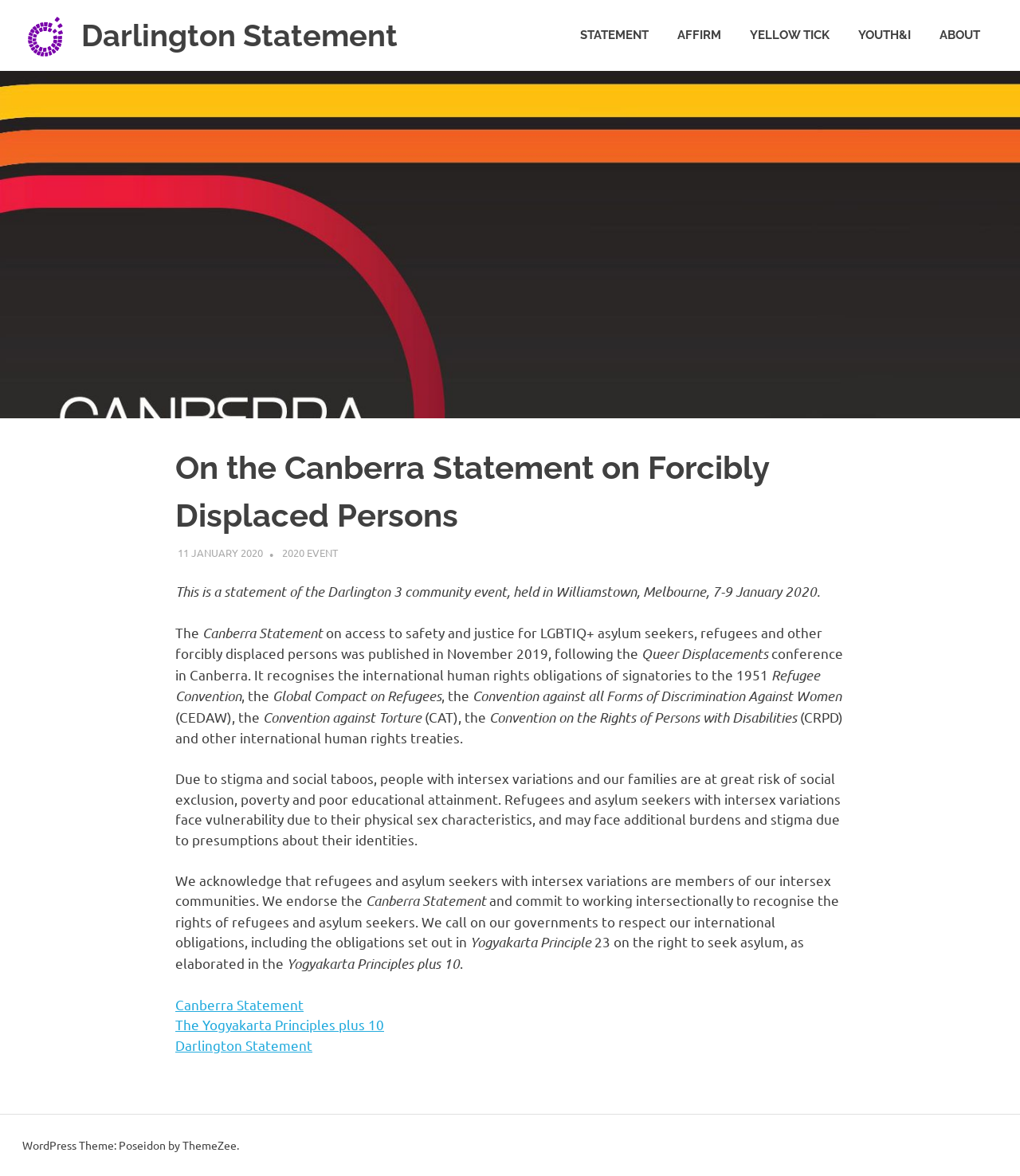Look at the image and write a detailed answer to the question: 
What is the name of the principle mentioned alongside the Yogyakarta Principles?

The webpage mentions that the Darlington Statement commits to working intersectionally to recognise the rights of refugees and asylum seekers, and calls on governments to respect international obligations, including the Yogyakarta Principle 23 and the Yogyakarta Principles plus 10.